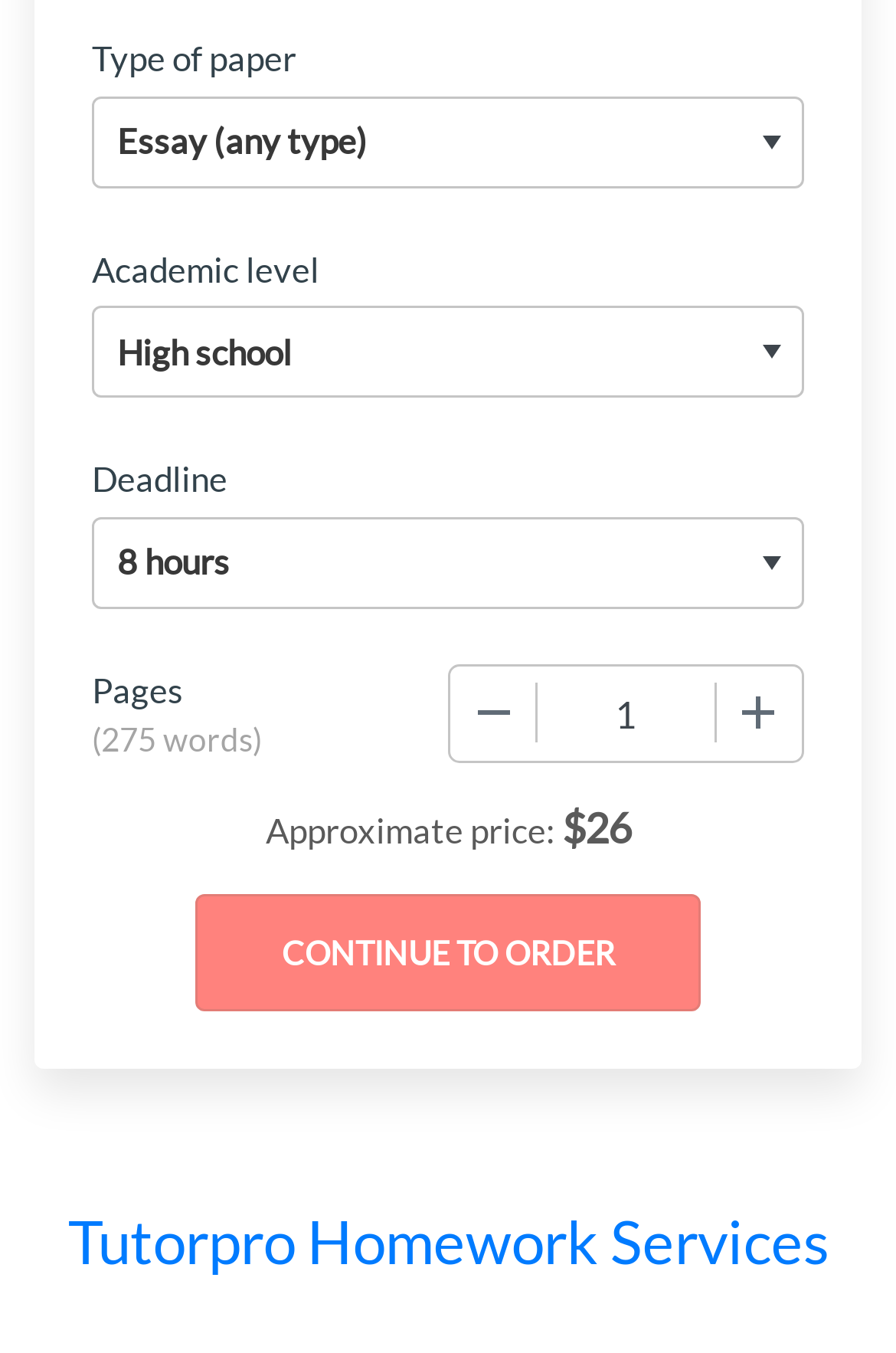What is the purpose of the '+' button?
Could you give a comprehensive explanation in response to this question?

The '+' button is located next to the textbox with the label 'Pages' and a default value of '275 words', suggesting that it is used to increase the page count.